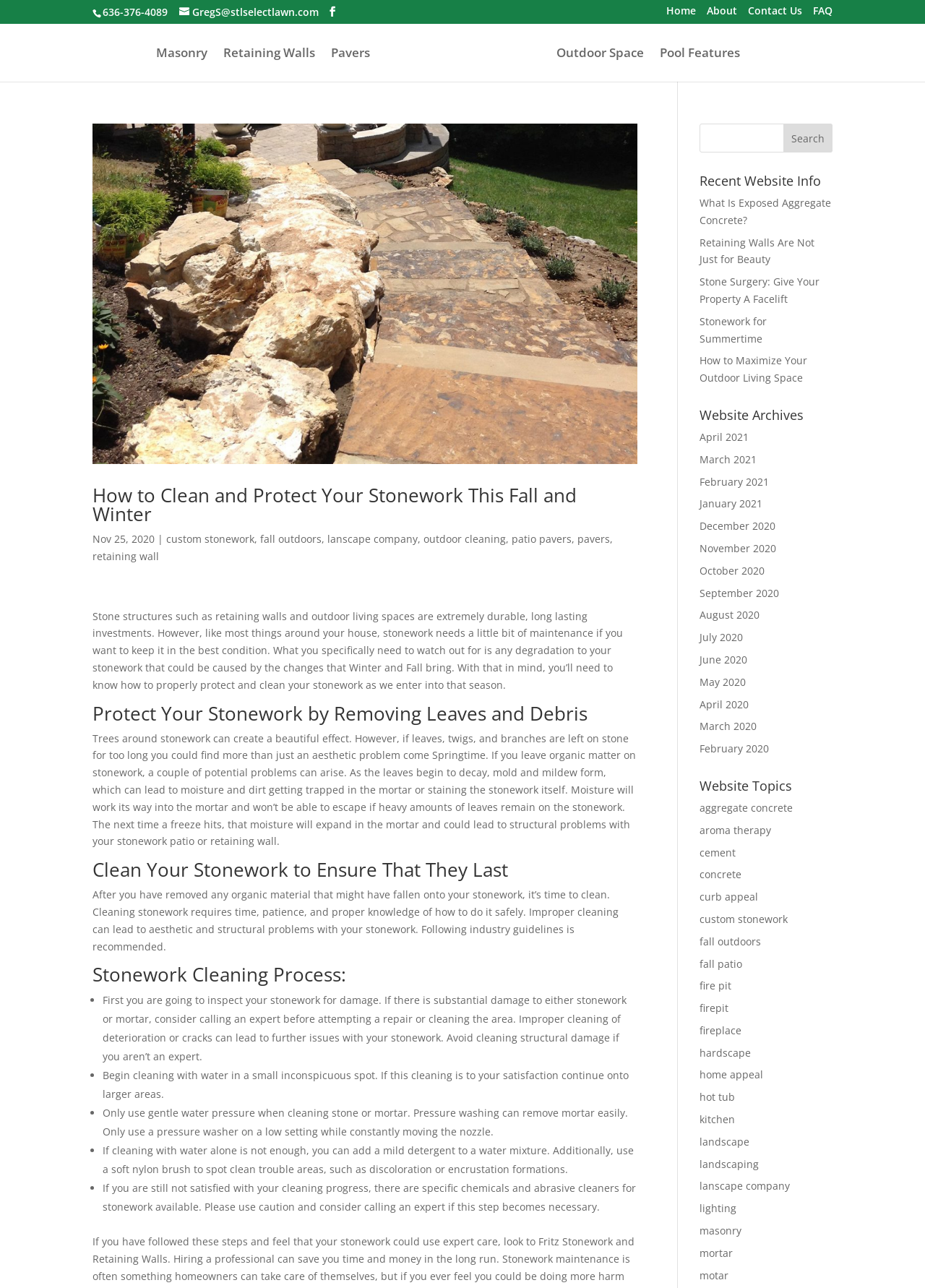What is the purpose of removing leaves and debris from stonework?
We need a detailed and meticulous answer to the question.

According to the article, removing leaves and debris from stonework is necessary to prevent moisture and dirt from getting trapped in the mortar or staining the stonework itself, which can lead to structural problems.